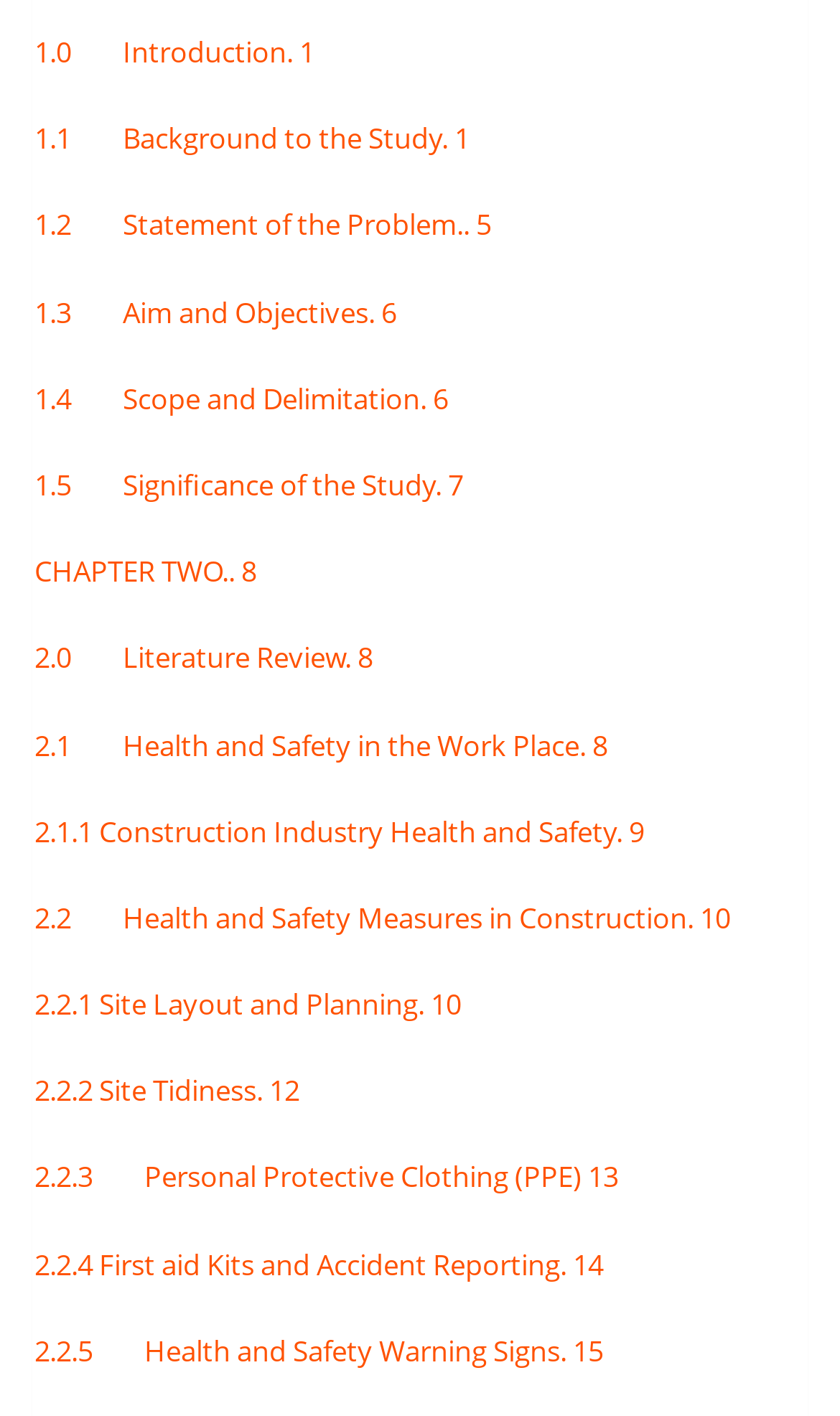Find and provide the bounding box coordinates for the UI element described with: "2.2.2 Site Tidiness. 12".

[0.041, 0.756, 0.356, 0.784]